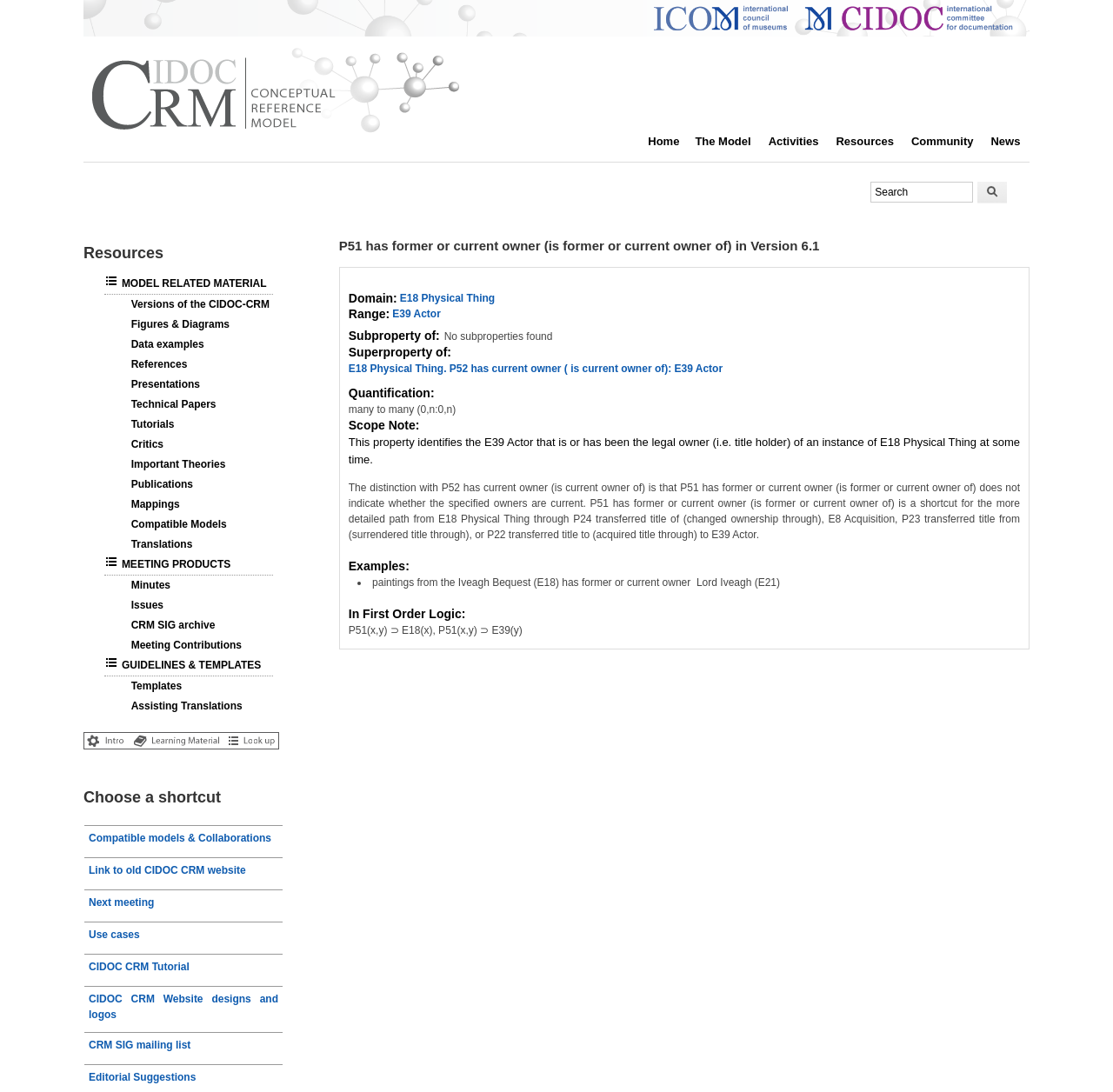Given the description of a UI element: "Compatible models & Collaborations", identify the bounding box coordinates of the matching element in the webpage screenshot.

[0.076, 0.756, 0.254, 0.784]